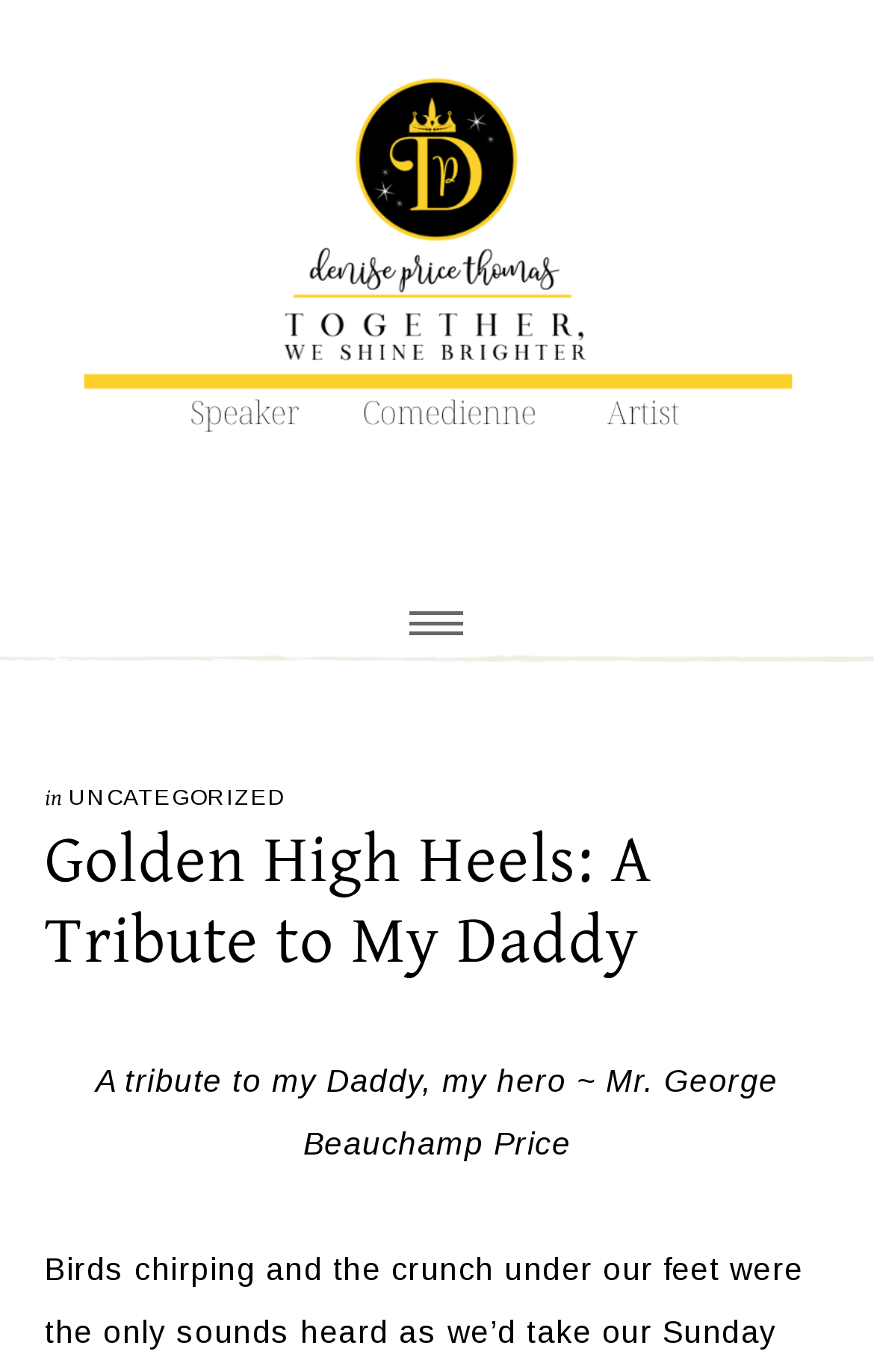Identify and generate the primary title of the webpage.

Golden High Heels: A Tribute to My Daddy